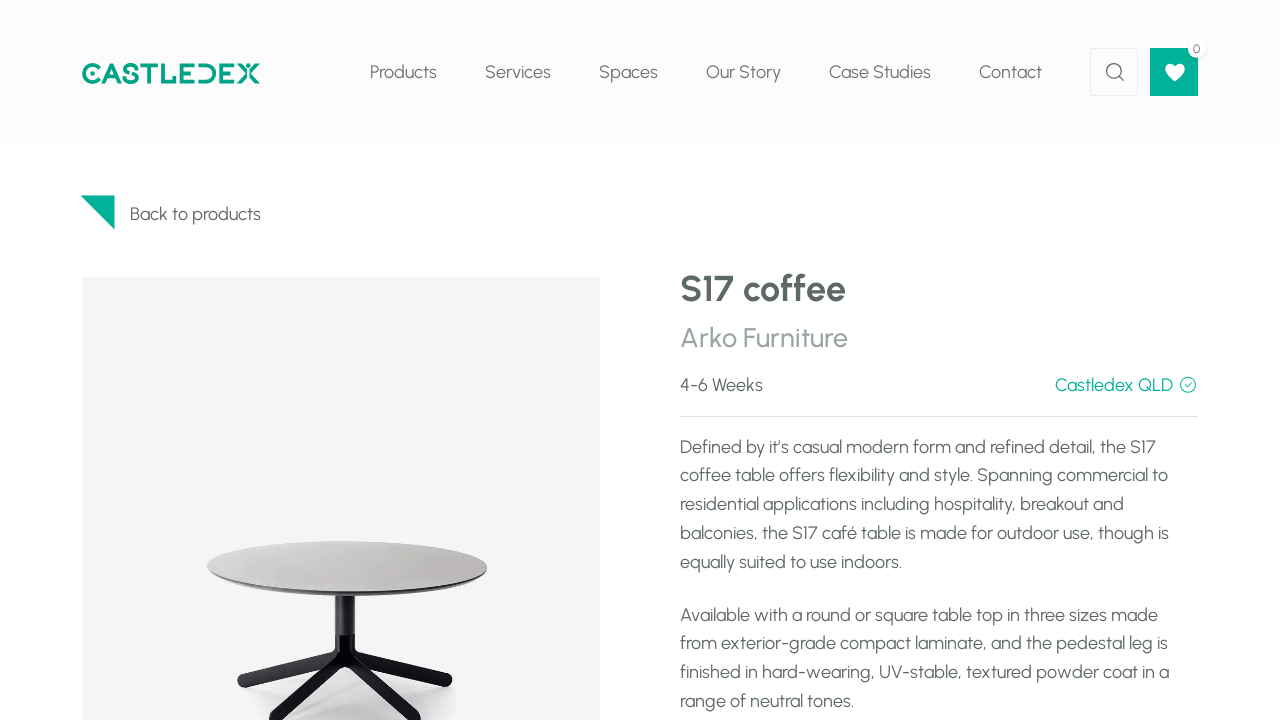How many weeks does it take to deliver the product?
Answer the question with a detailed and thorough explanation.

On the webpage, I found the text '4-6 Weeks' which is likely to be the delivery time for the product.